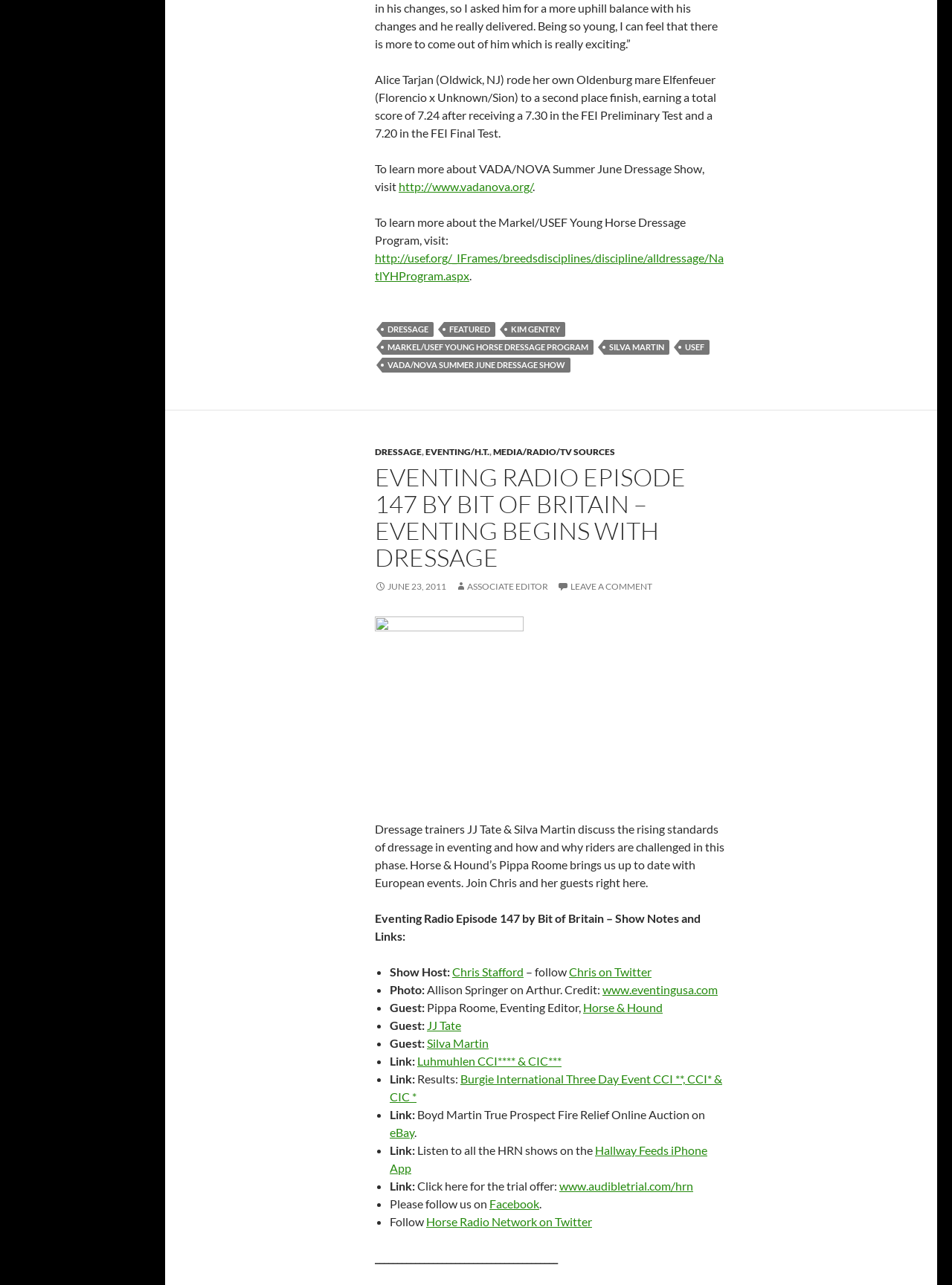Find the bounding box coordinates of the clickable area that will achieve the following instruction: "Listen to Eventing Radio Episode 147 by Bit of Britain".

[0.394, 0.359, 0.72, 0.446]